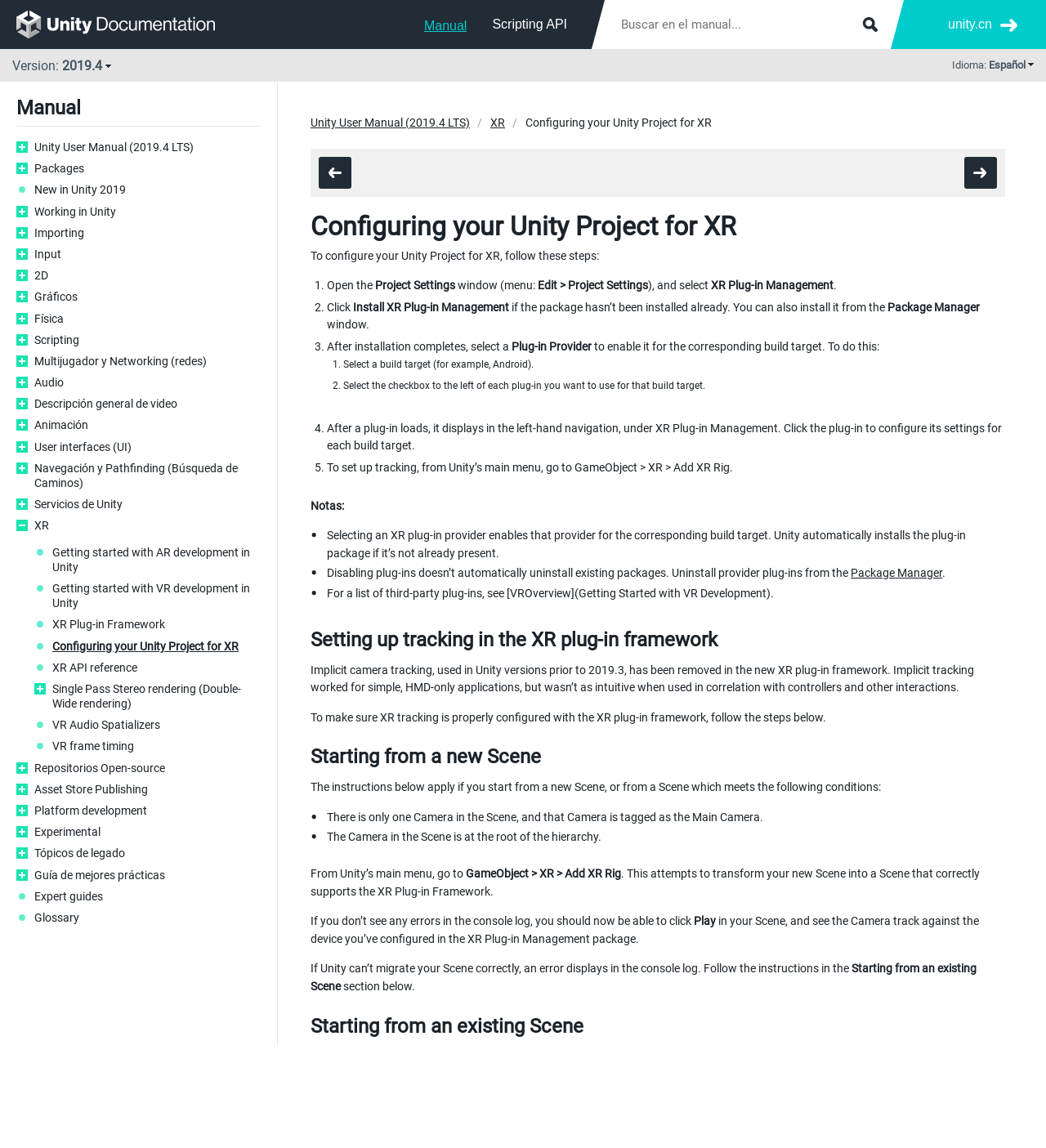Pinpoint the bounding box coordinates of the clickable area needed to execute the instruction: "Go to the Unity User Manual". The coordinates should be specified as four float numbers between 0 and 1, i.e., [left, top, right, bottom].

[0.033, 0.122, 0.249, 0.135]